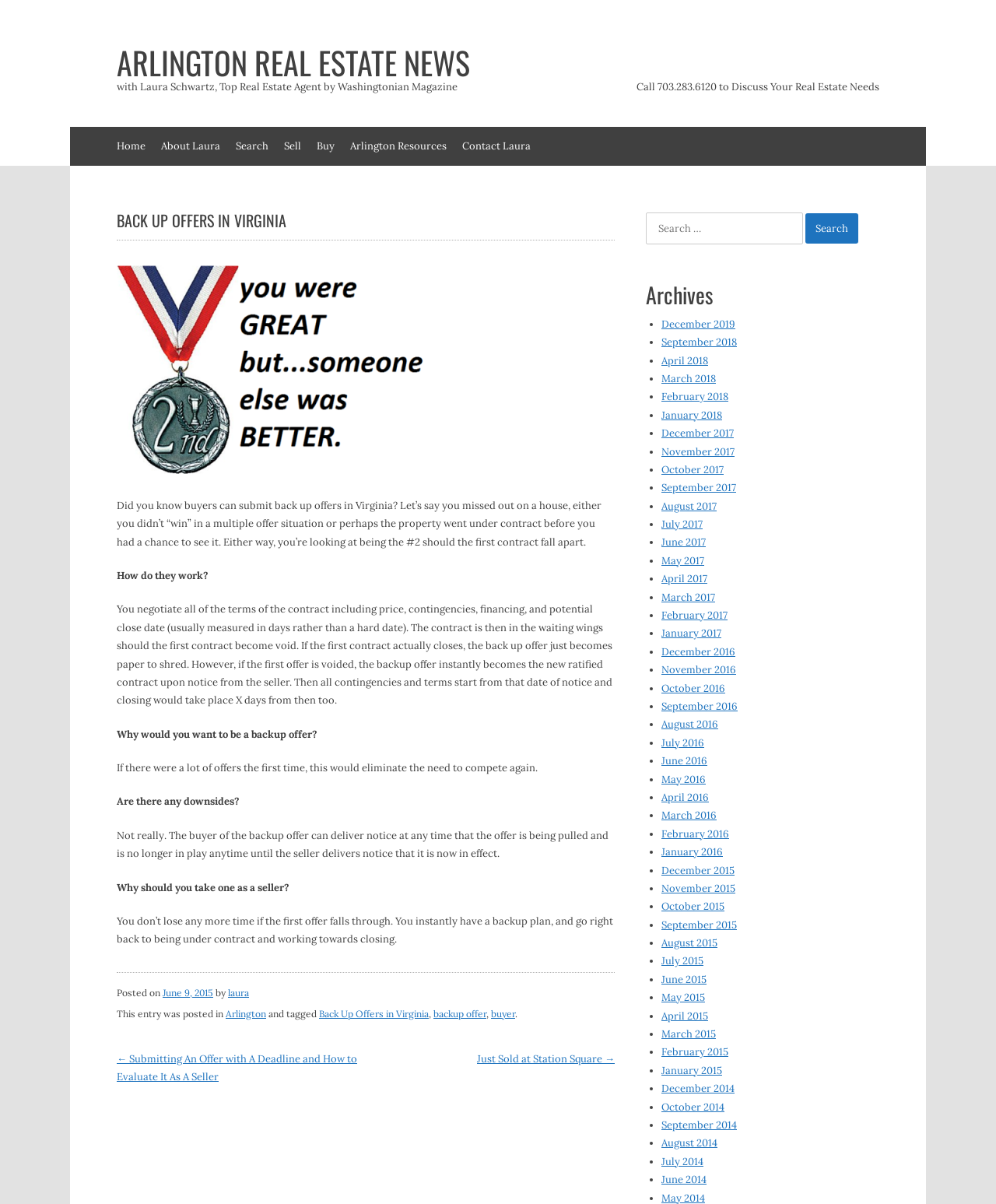Please identify the bounding box coordinates for the region that you need to click to follow this instruction: "Click on 'Home'".

[0.117, 0.106, 0.146, 0.138]